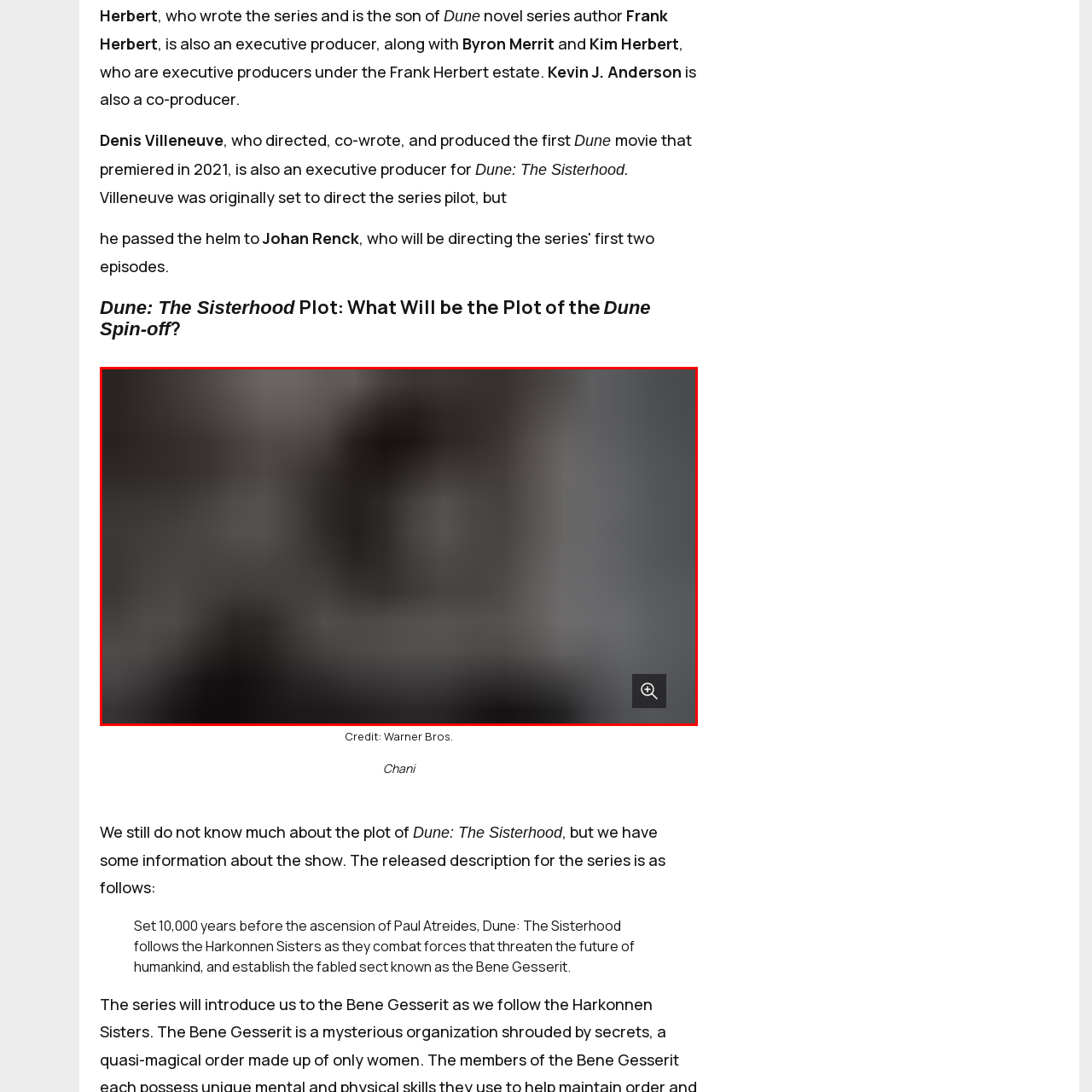How many years before the events surrounding Paul Atreides is the series set?
Examine the image within the red bounding box and give a comprehensive response.

The caption states that the series 'Dune: The Sisterhood' is set 10,000 years before the events surrounding Paul Atreides, providing a timeline for the story.